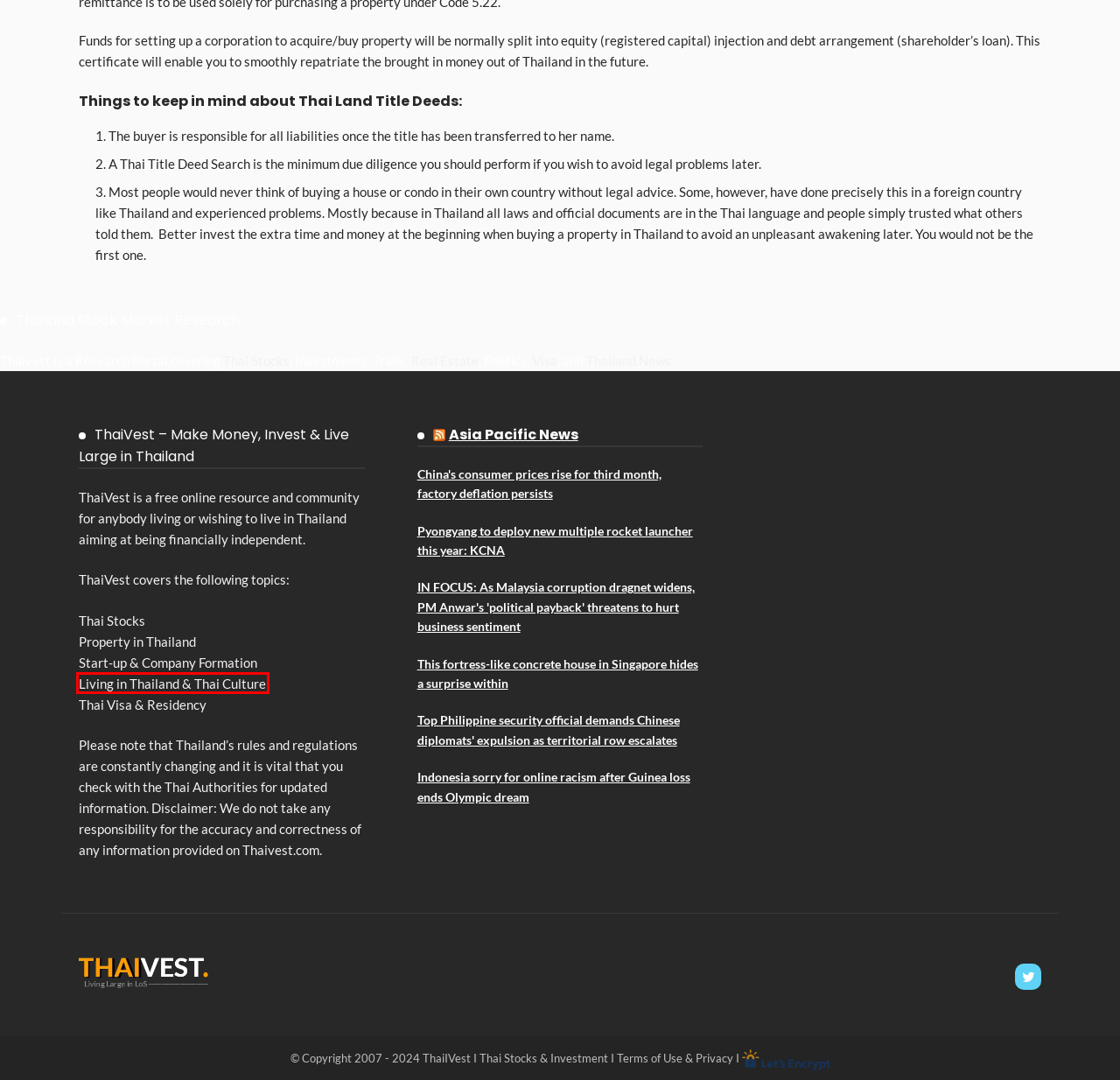Observe the webpage screenshot and focus on the red bounding box surrounding a UI element. Choose the most appropriate webpage description that corresponds to the new webpage after clicking the element in the bounding box. Here are the candidates:
A. Thailand Company Start-Up - ThaiVest Start-Up Camp
B. Living in Thailand - Your Start Up Guide Thailand by ThaiVest
C. ThaiVest Thai Stocks, Trade & Investment Research
D. Thai Stocks News Archives - Thai Stocks, Trade & Investment Research
E. Thailand Company News - Thai Stocks, Trade & Investment Research
F. Thai Industry News - Thai Stocks, Trade & Investment Research
G. Thailand Business Tools & Resources for Success - ThaiVest
H. Breaking News Archives - Thai Stocks, Trade & Investment Research

B